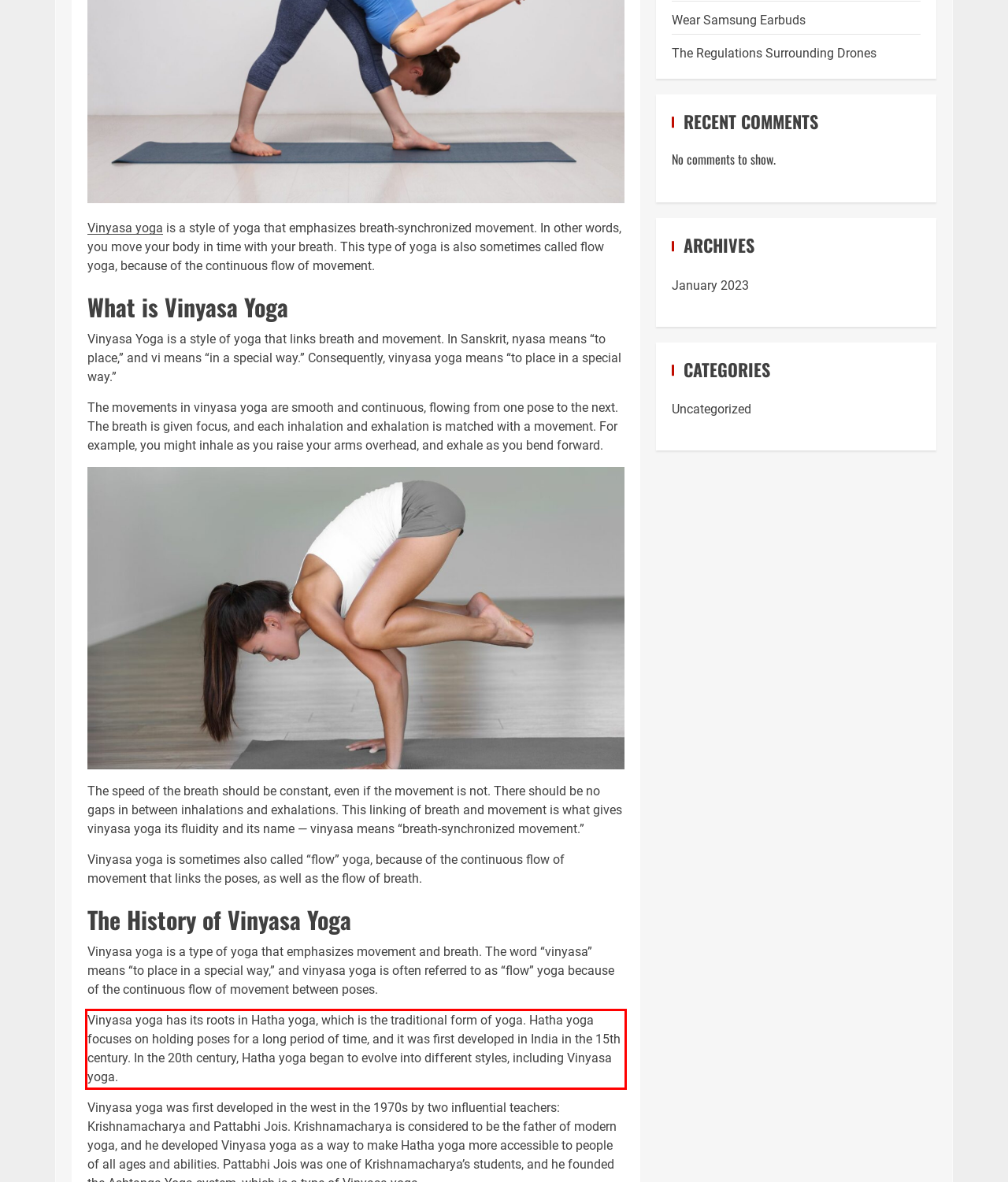Observe the screenshot of the webpage, locate the red bounding box, and extract the text content within it.

Vinyasa yoga has its roots in Hatha yoga, which is the traditional form of yoga. Hatha yoga focuses on holding poses for a long period of time, and it was first developed in India in the 15th century. In the 20th century, Hatha yoga began to evolve into different styles, including Vinyasa yoga.